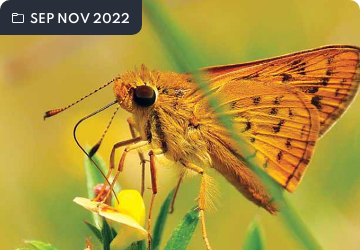Who is the author of the associated article?
Look at the image and answer the question using a single word or phrase.

Prof. Alok Sheode